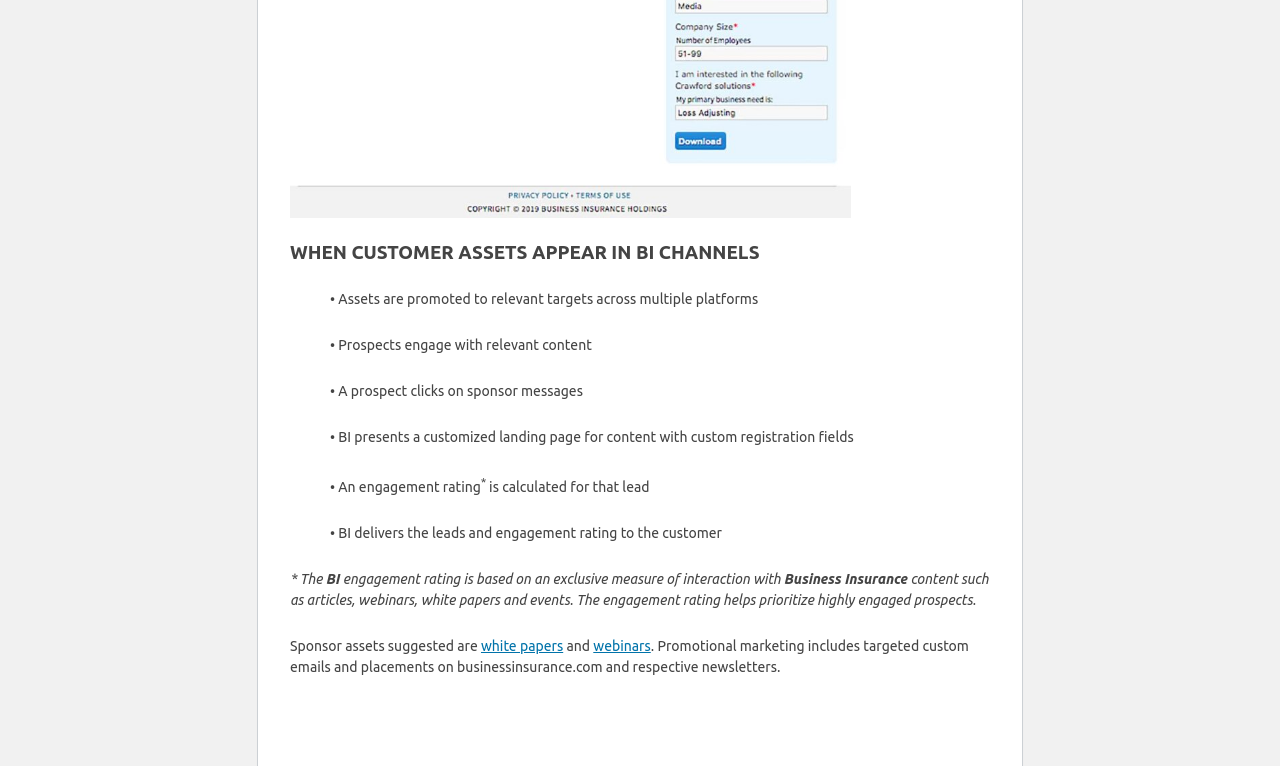Given the element description "white papers", identify the bounding box of the corresponding UI element.

[0.376, 0.832, 0.44, 0.853]